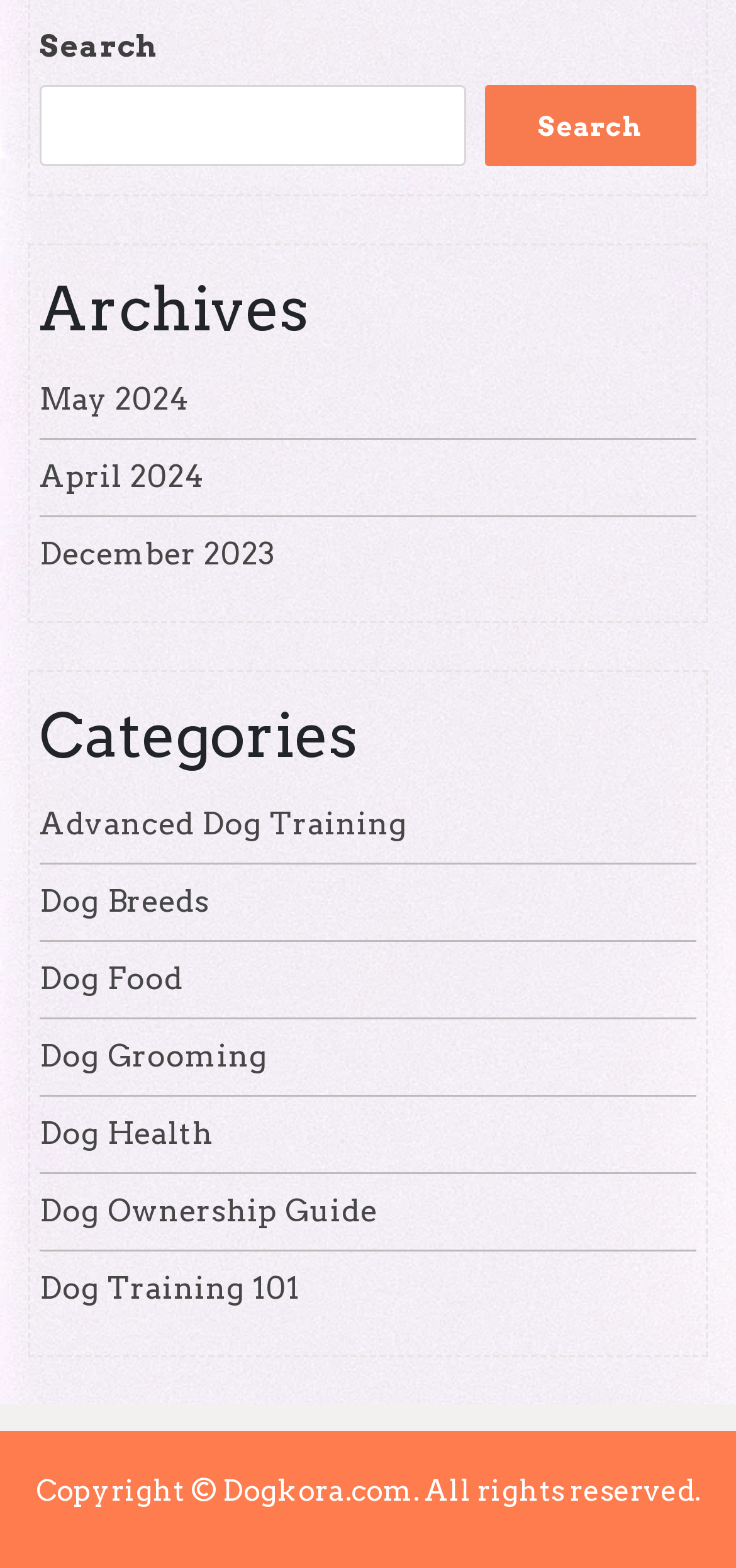Using the given element description, provide the bounding box coordinates (top-left x, top-left y, bottom-right x, bottom-right y) for the corresponding UI element in the screenshot: Dog Breeds

[0.054, 0.563, 0.285, 0.586]